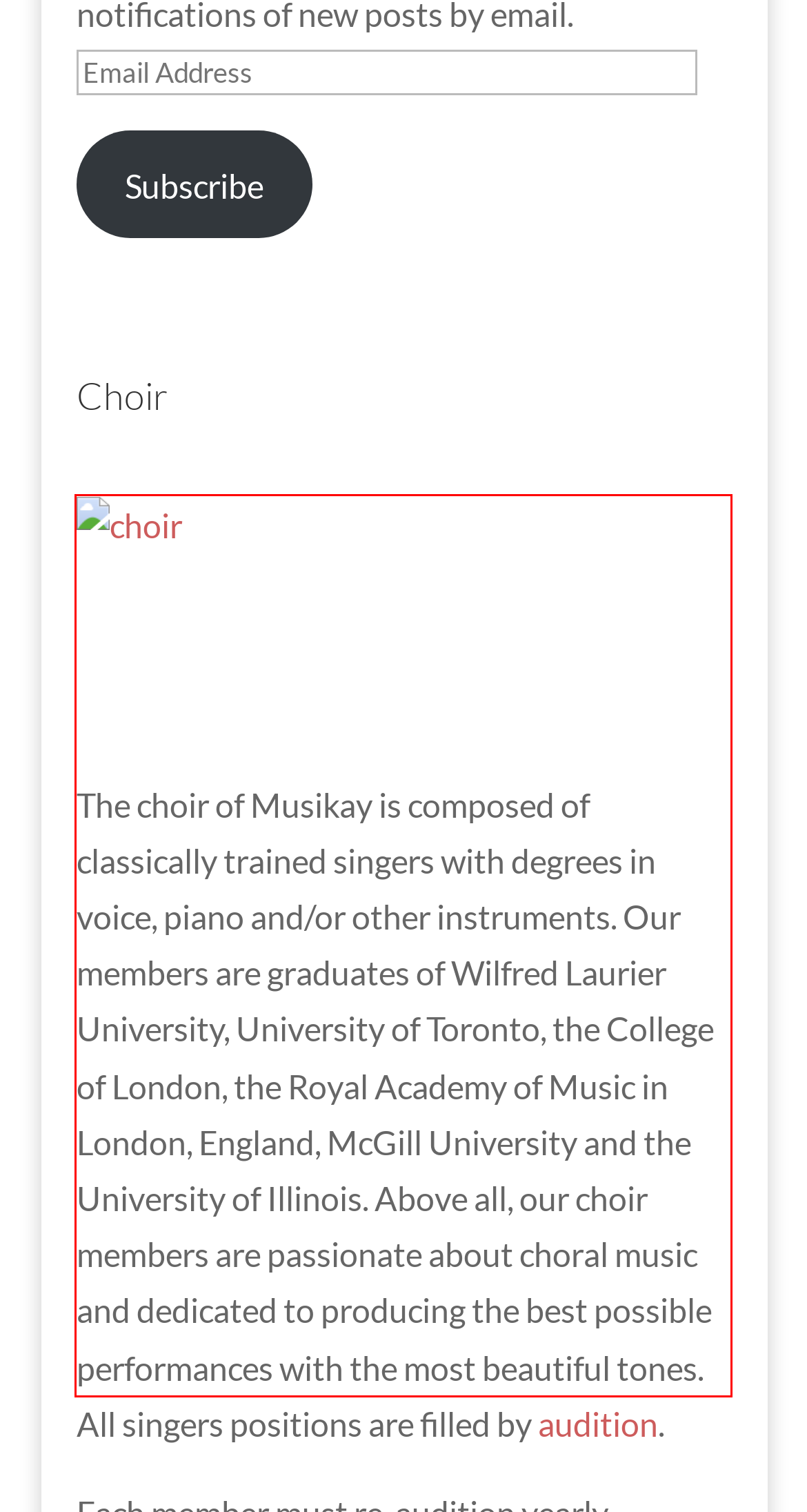Look at the screenshot of the webpage, locate the red rectangle bounding box, and generate the text content that it contains.

The choir of Musikay is composed of classically trained singers with degrees in voice, piano and/or other instruments. Our members are graduates of Wilfred Laurier University, University of Toronto, the College of London, the Royal Academy of Music in London, England, McGill University and the University of Illinois. Above all, our choir members are passionate about choral music and dedicated to producing the best possible performances with the most beautiful tones.